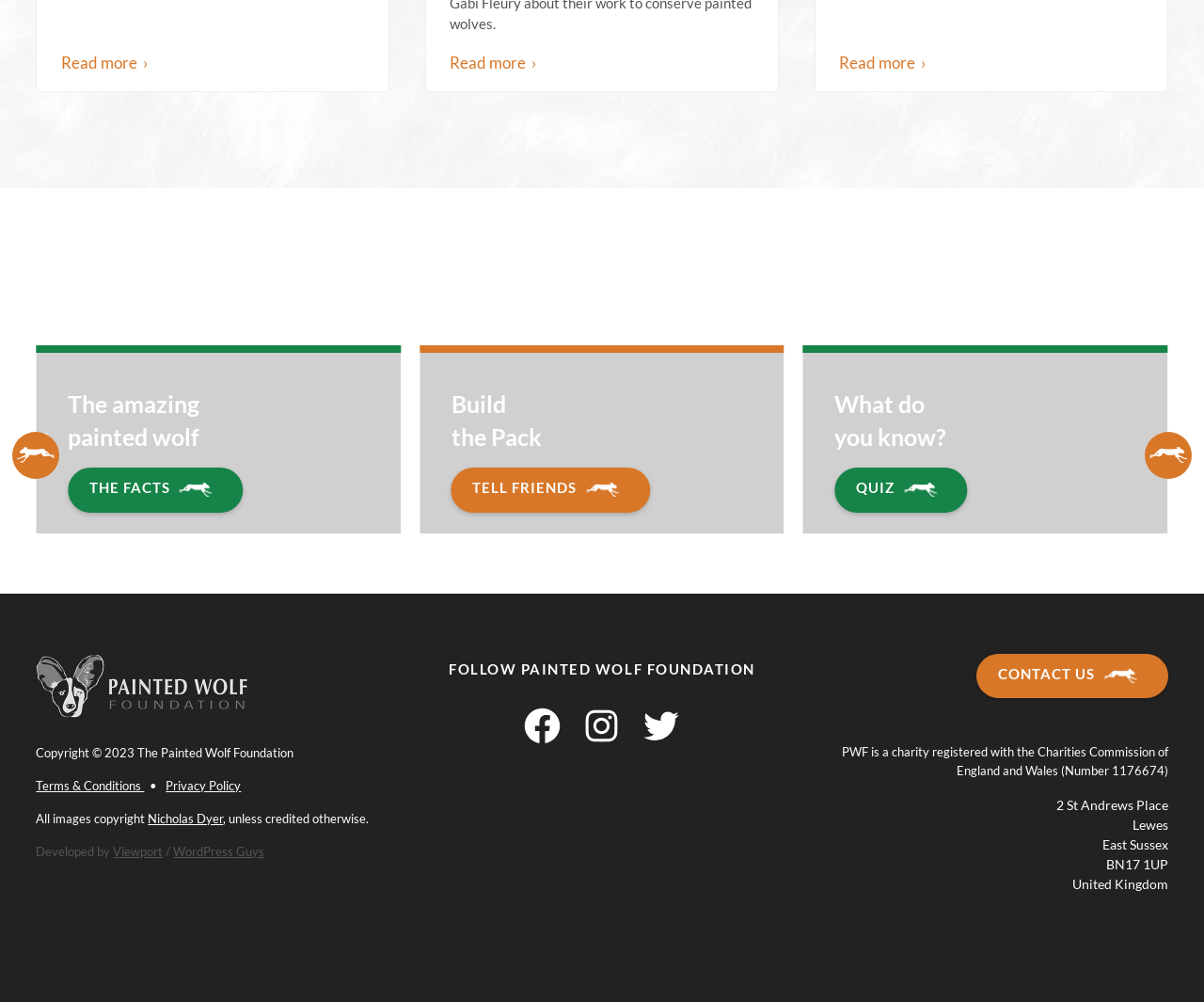Please specify the bounding box coordinates of the element that should be clicked to execute the given instruction: 'Click 'QUIZ''. Ensure the coordinates are four float numbers between 0 and 1, expressed as [left, top, right, bottom].

[0.375, 0.467, 0.485, 0.511]